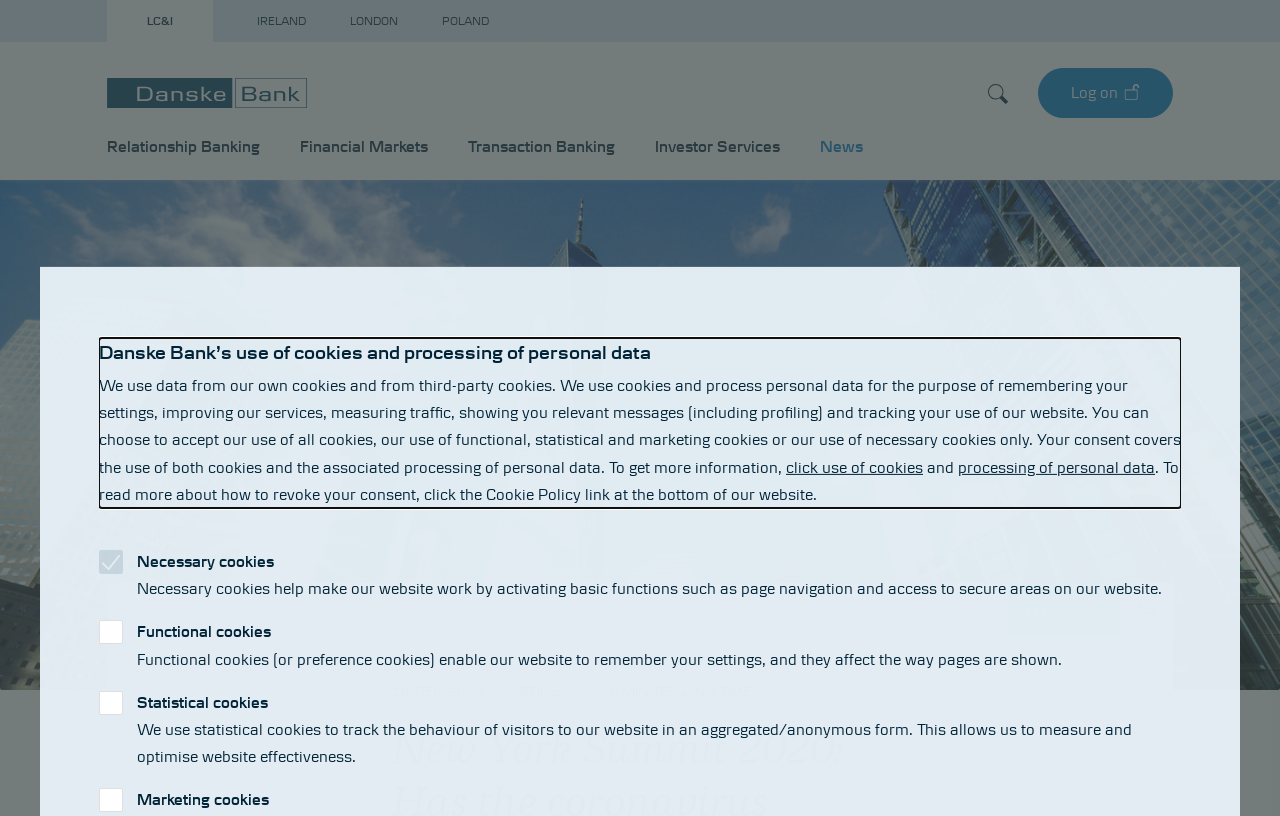What is the date of the article?
Using the image as a reference, answer the question in detail.

I looked at the date displayed on the webpage and found that it is '18. DEC. 2020', which is the date of the article.